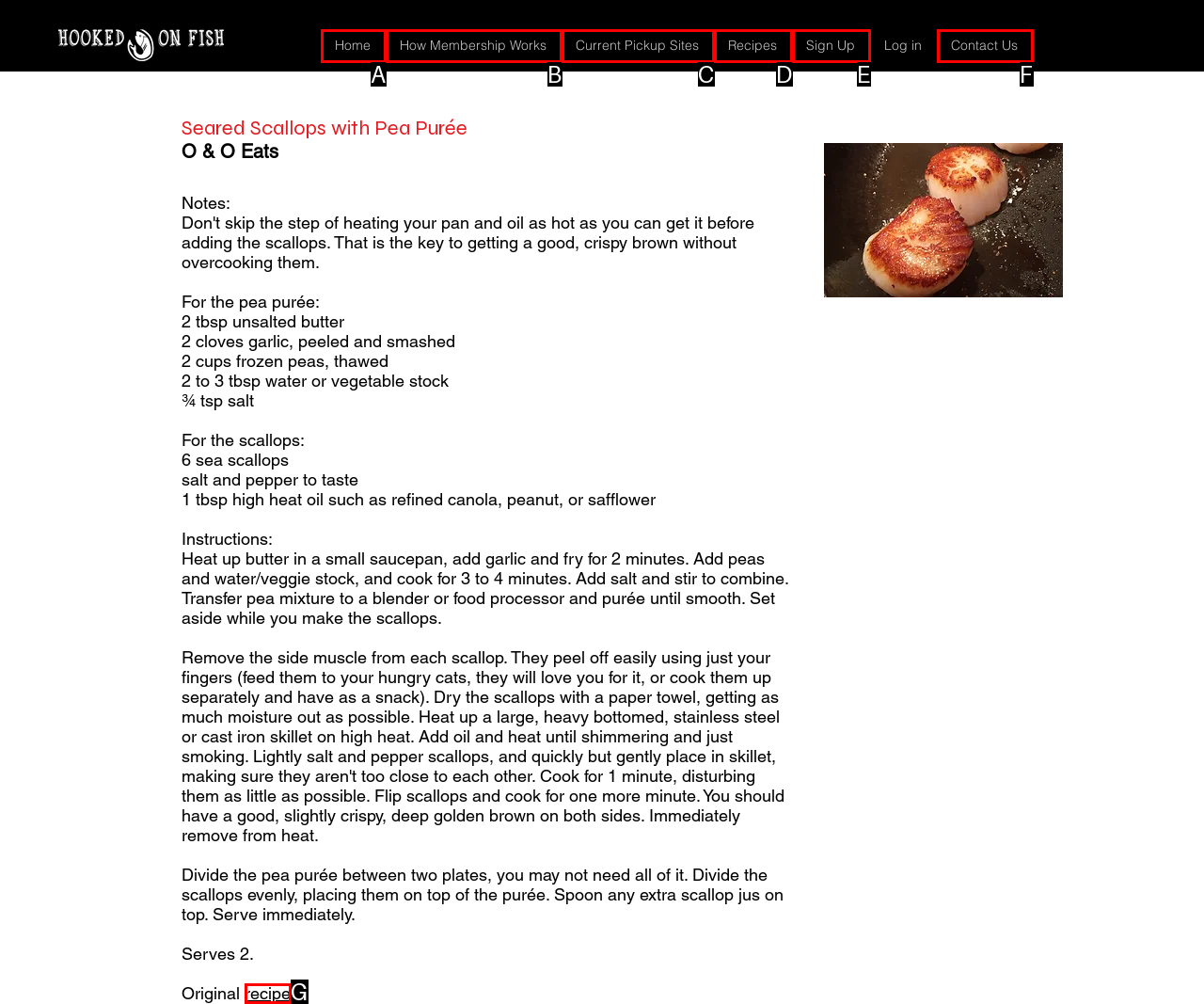Select the option that matches the description: Current Pickup Sites. Answer with the letter of the correct option directly.

C